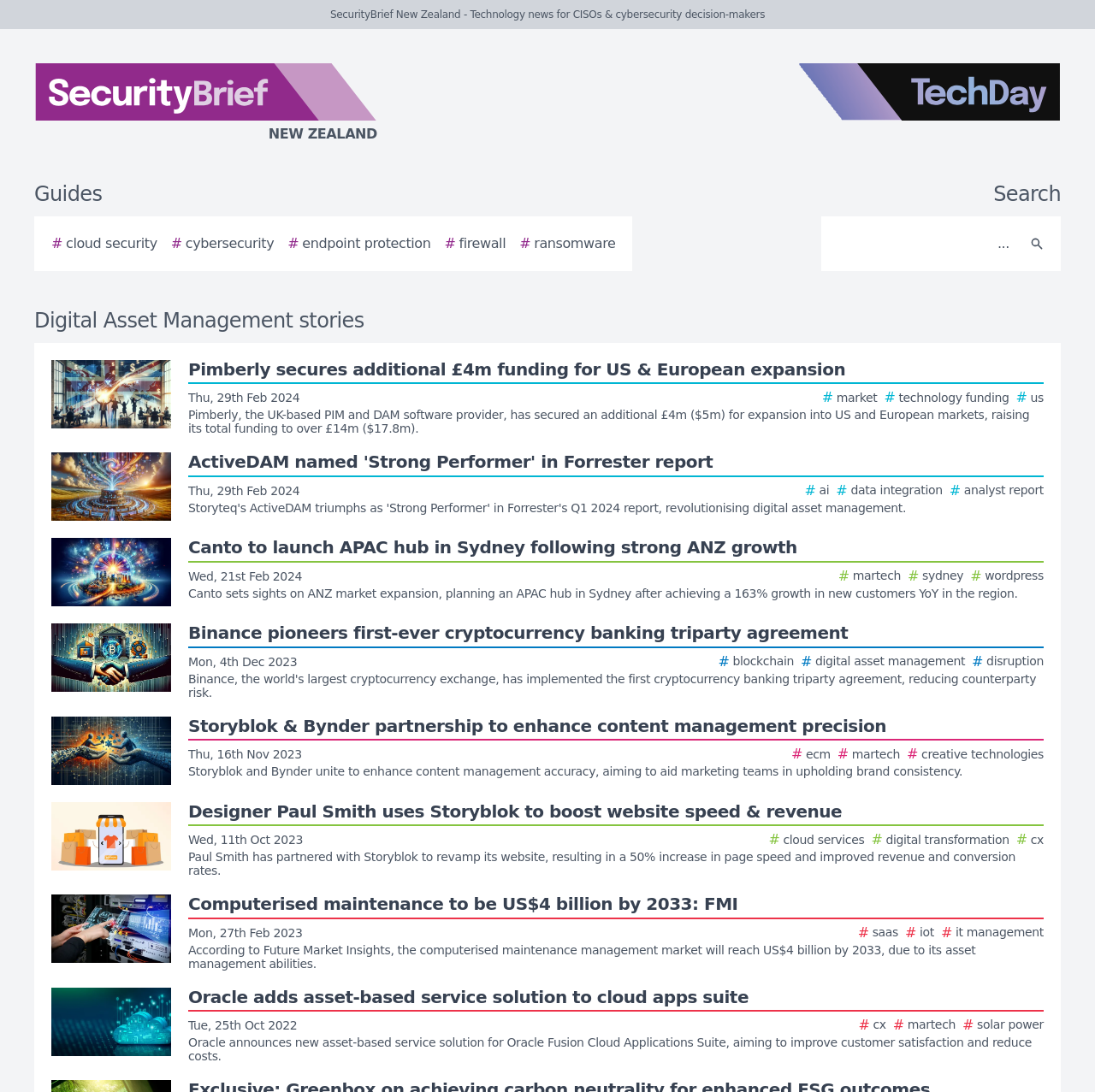Identify the bounding box of the HTML element described here: "# endpoint protection". Provide the coordinates as four float numbers between 0 and 1: [left, top, right, bottom].

[0.263, 0.214, 0.393, 0.233]